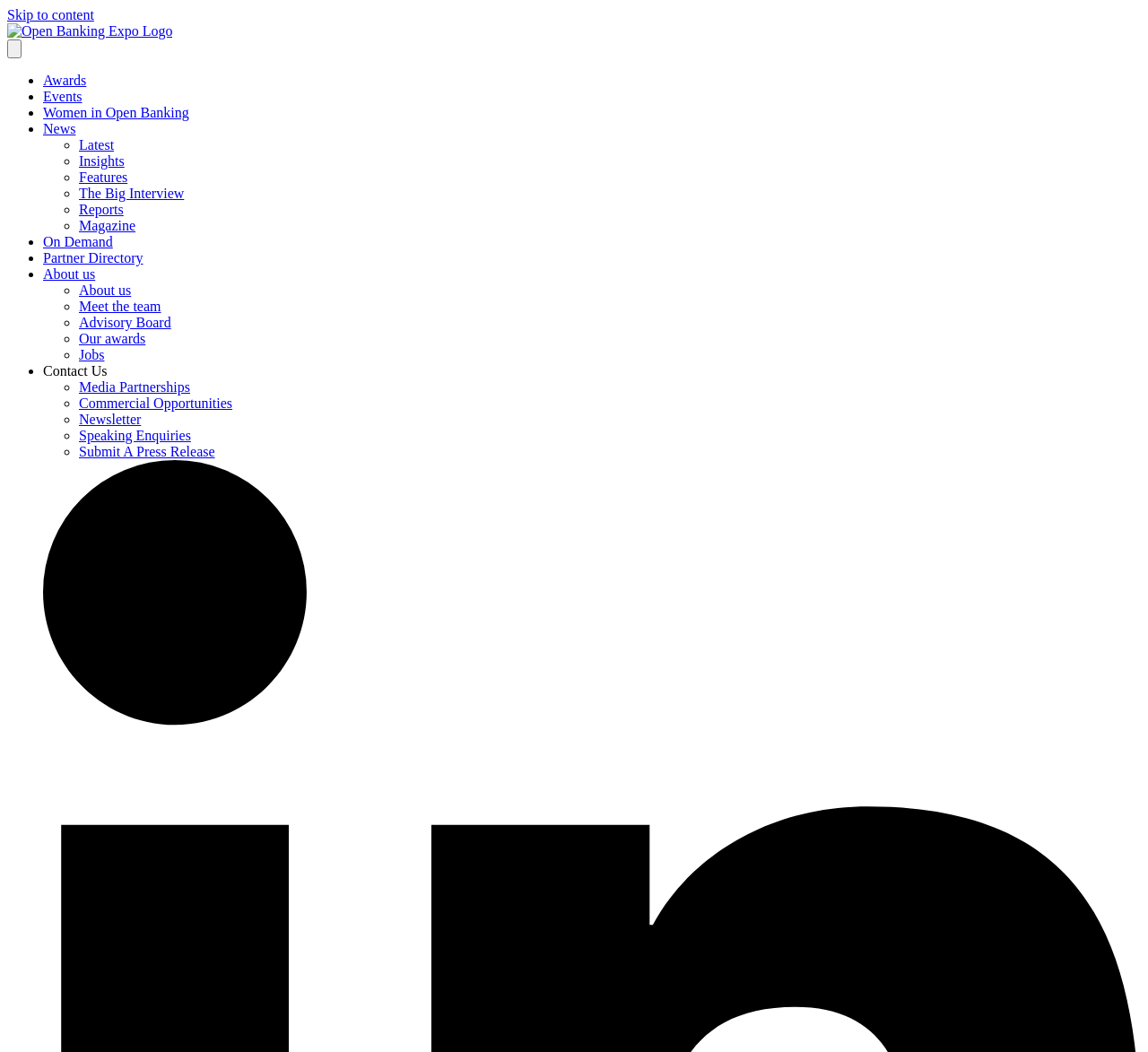Show the bounding box coordinates of the element that should be clicked to complete the task: "View Latest news".

[0.069, 0.13, 0.099, 0.145]